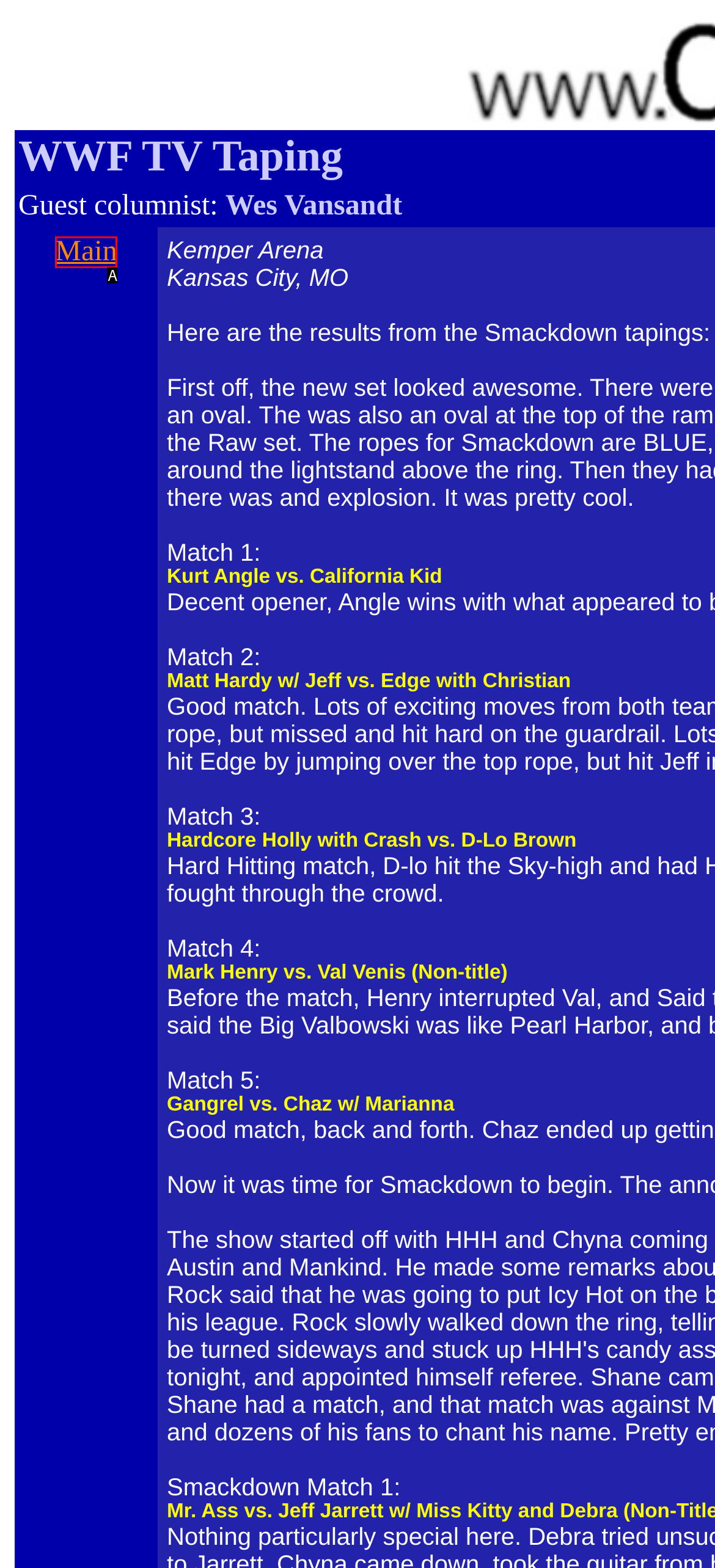Identify the letter that best matches this UI element description: Main
Answer with the letter from the given options.

A